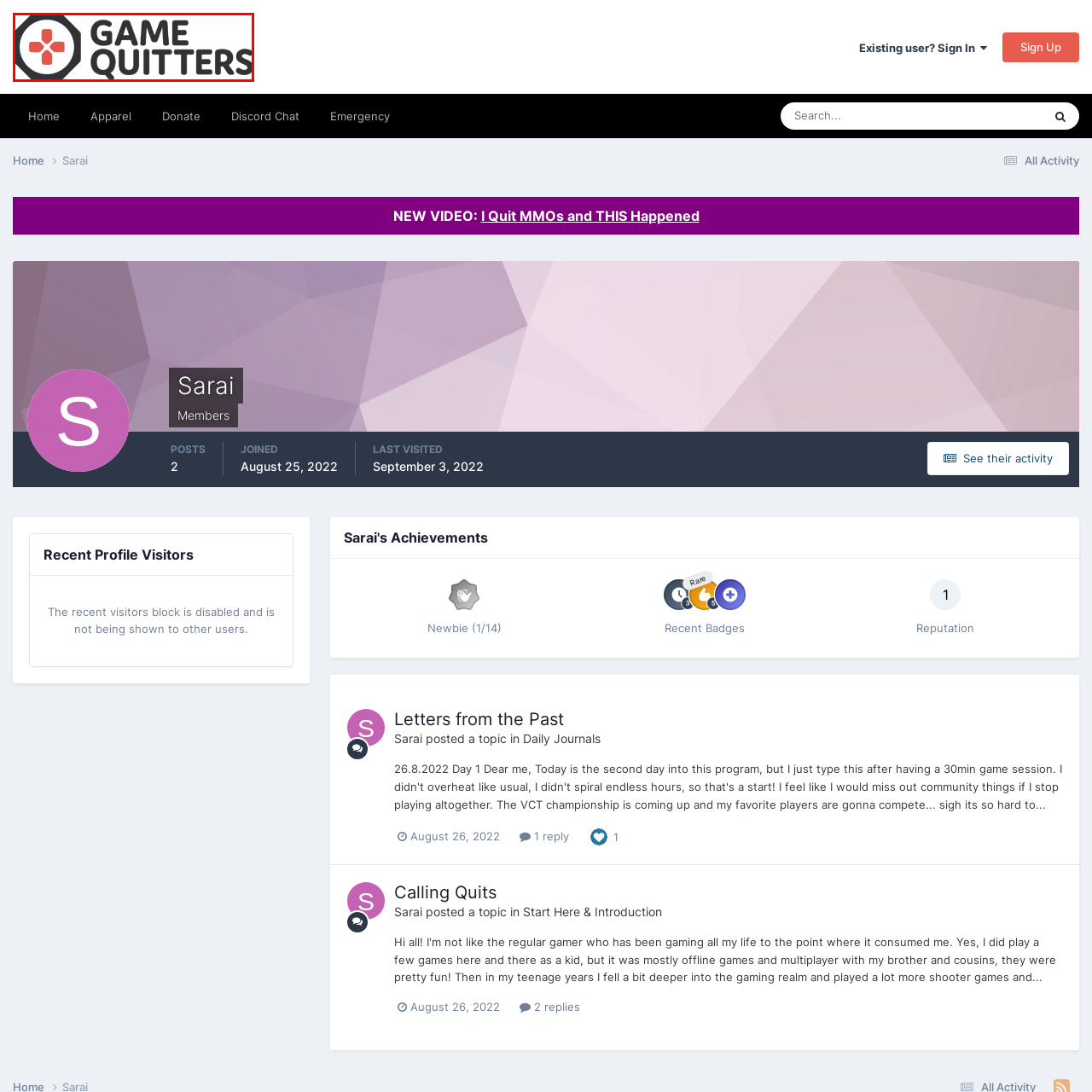Please analyze the image enclosed within the red bounding box and provide a comprehensive answer to the following question based on the image: What color is the game controller icon?

According to the caption, the stylized game controller icon in the logo is symbolizing both gaming and the act of quitting, and it is mentioned to be in red color.